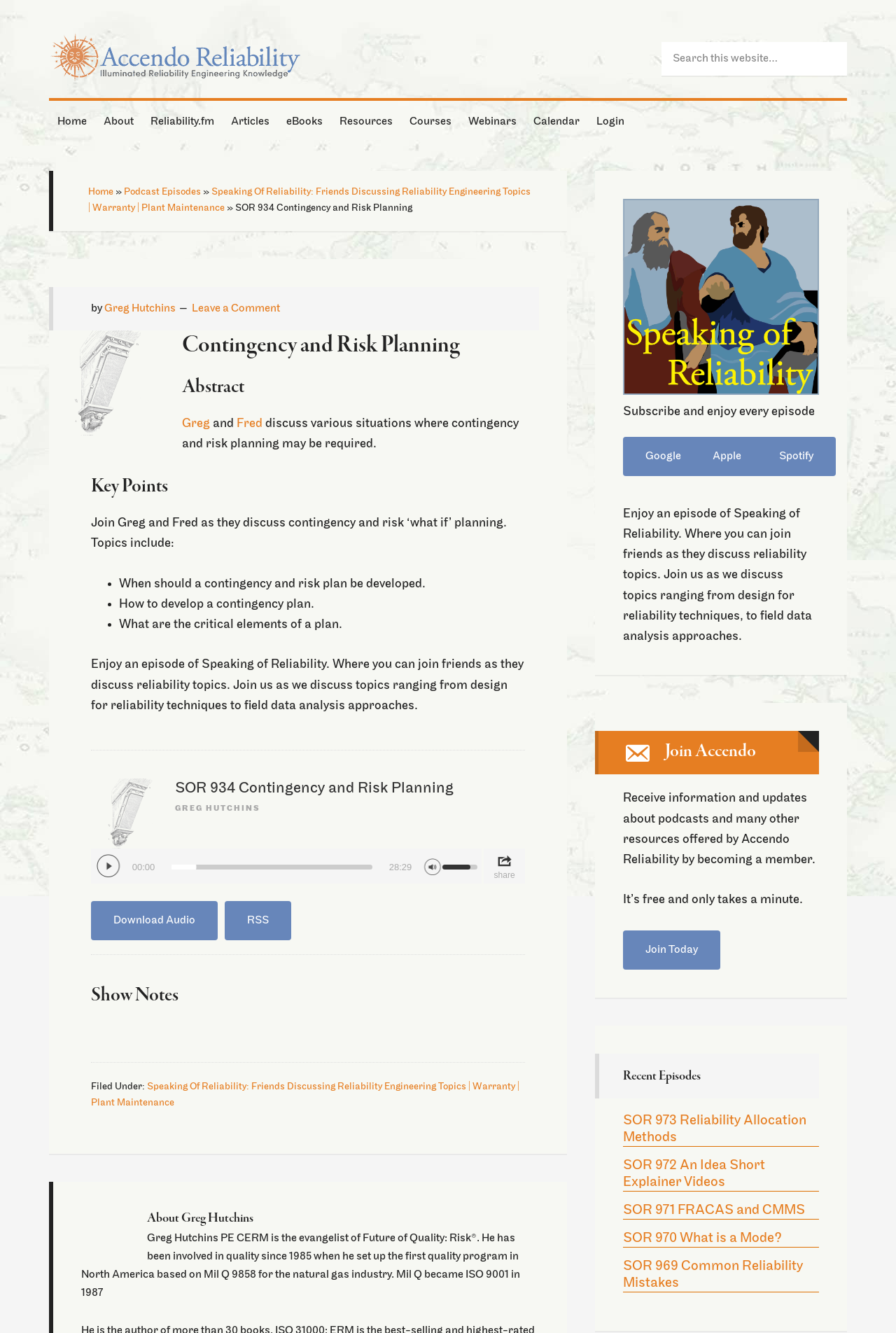What is the name of the podcast?
Give a single word or phrase answer based on the content of the image.

Speaking of Reliability